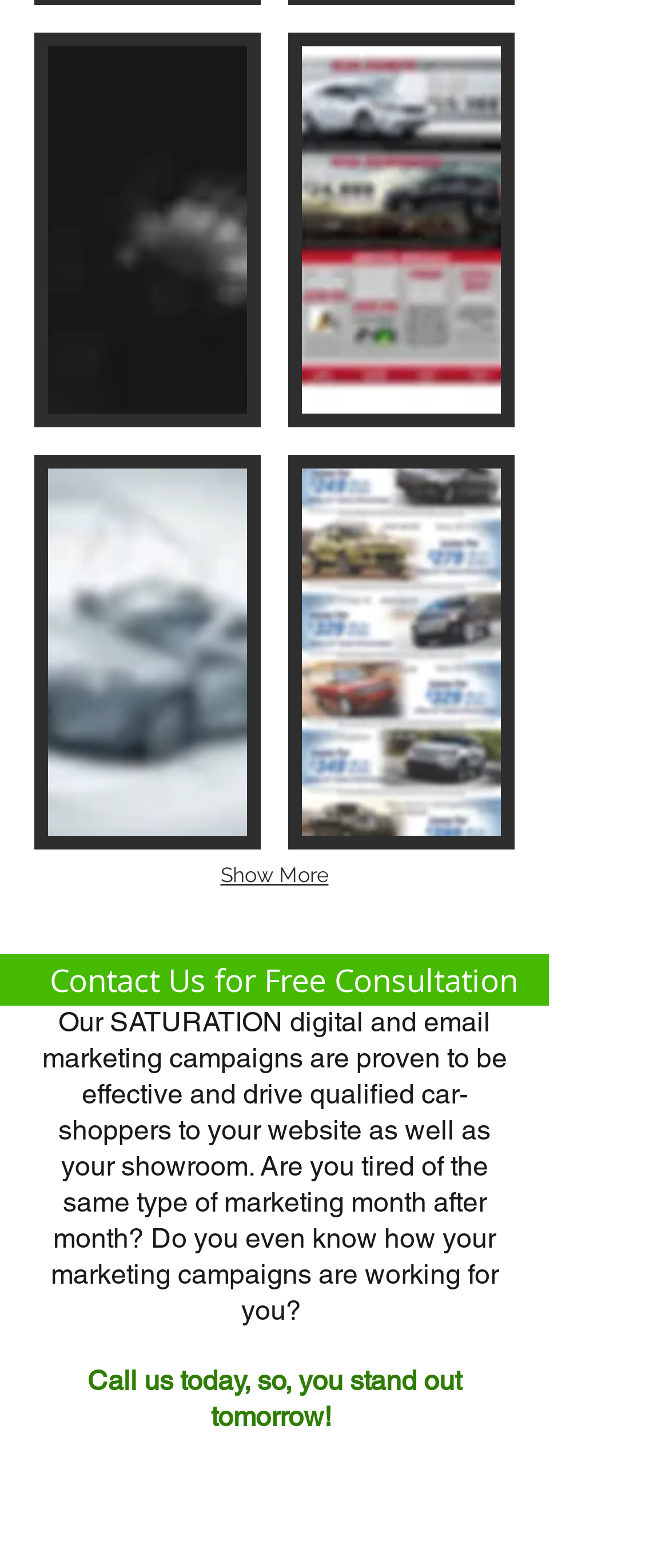How many social media icons are there?
Please answer the question with a single word or phrase, referencing the image.

3